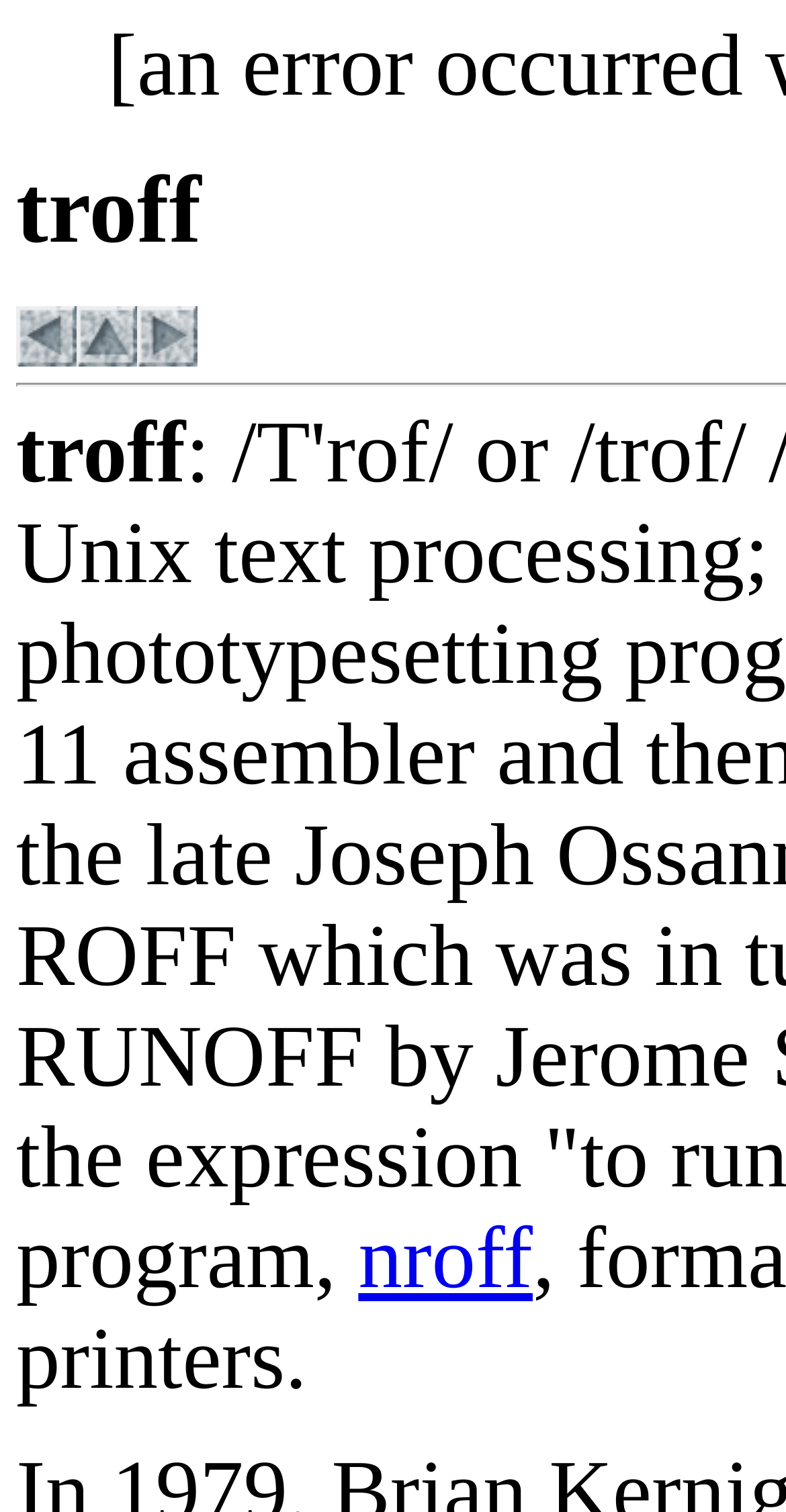Provide a brief response to the question below using one word or phrase:
Are there any images on the webpage?

yes